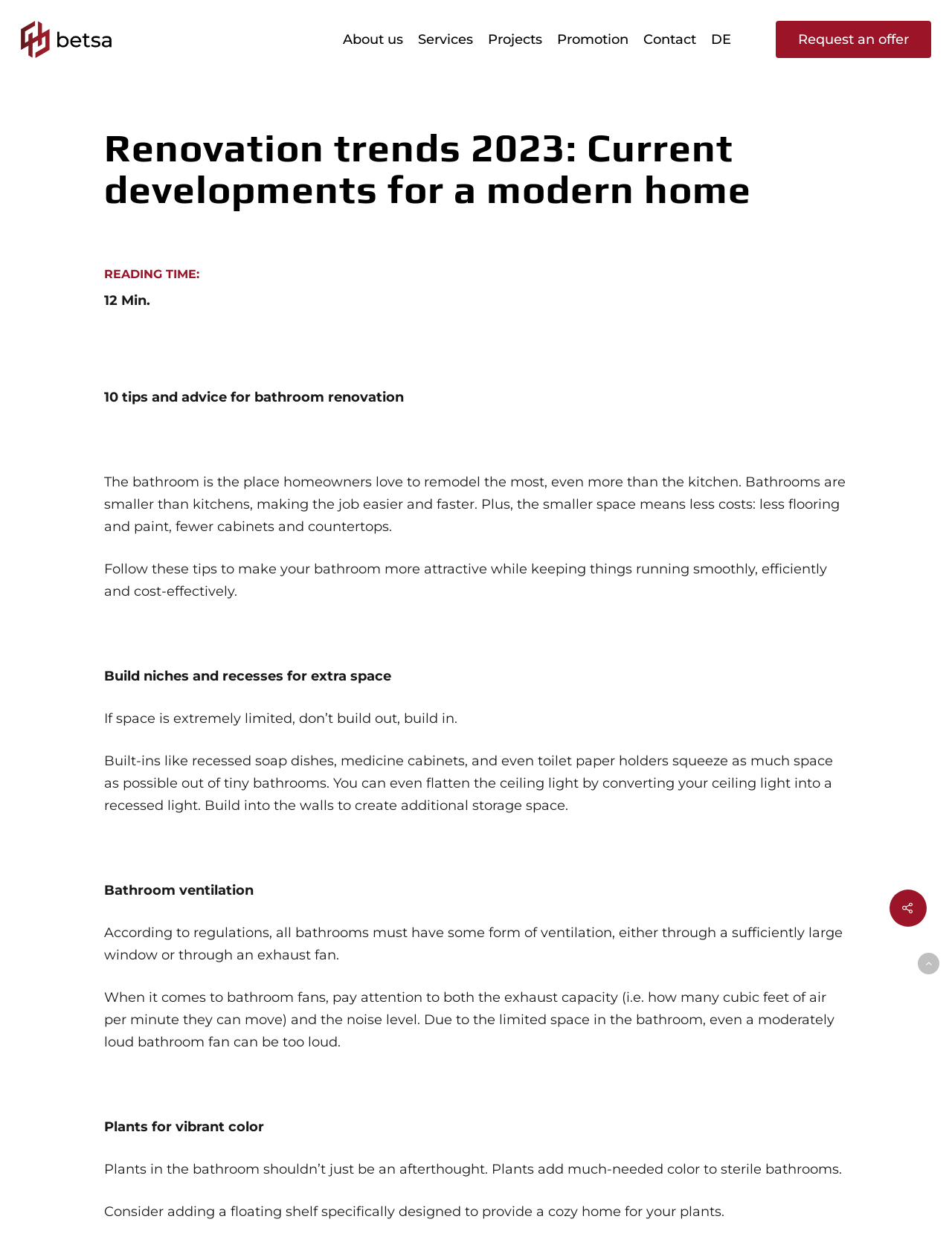Please identify the bounding box coordinates of the area I need to click to accomplish the following instruction: "Click on the 'betsa' logo".

[0.022, 0.017, 0.117, 0.046]